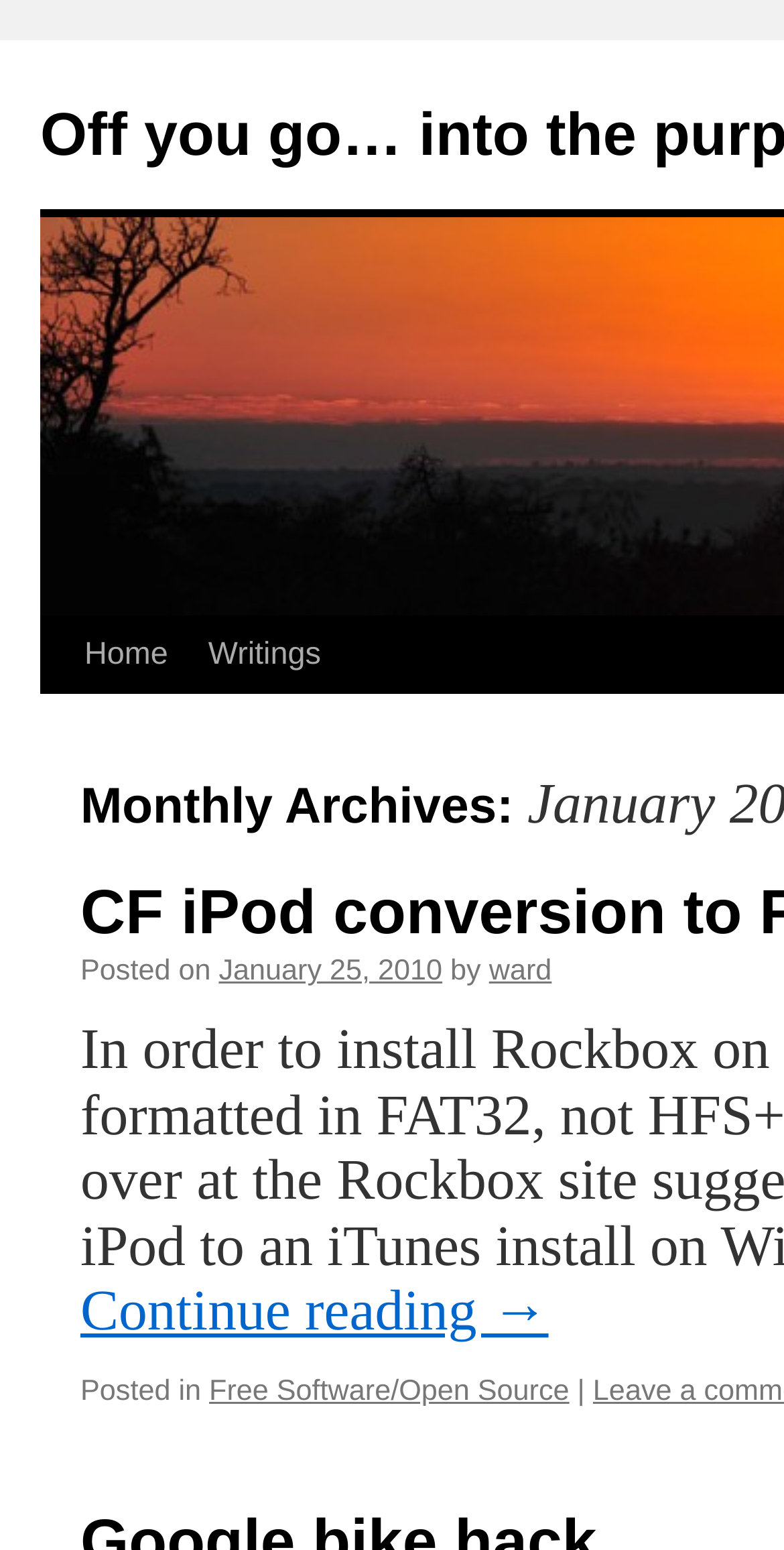What is the author of the post?
Offer a detailed and exhaustive answer to the question.

I found the text 'by' followed by a link element with the text 'ward', which suggests that 'ward' is the author of the post.